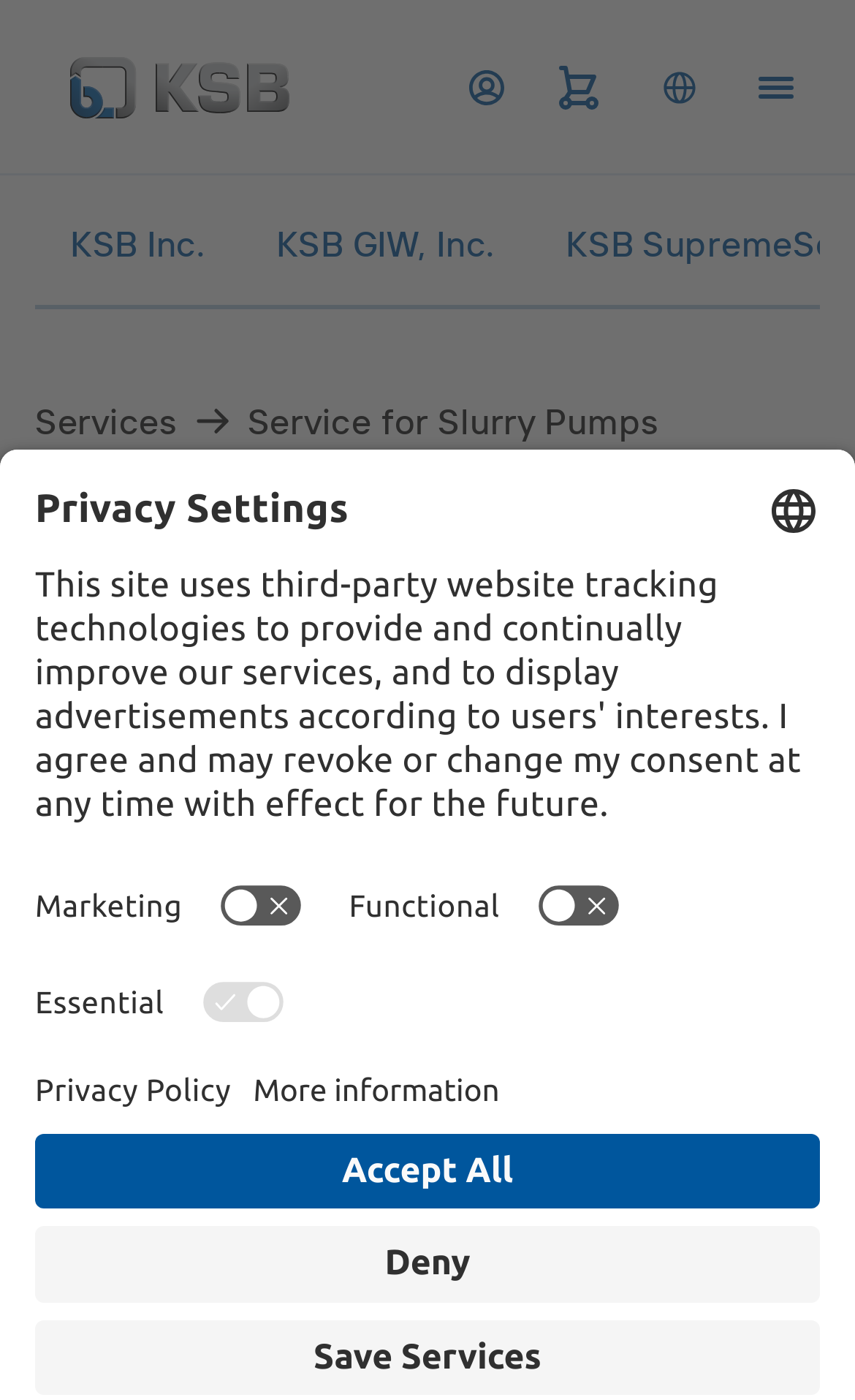Detail the features and information presented on the webpage.

The webpage is about KSB's slurry pump services and spare parts. At the top left, there is a link to go back to the home page, accompanied by a small image. To the right of this link, there are several buttons, including a login button, a shopping cart link, and a menu button. 

Below the top navigation bar, there is a section with quick links, including links to KSB Inc. and KSB GIW, Inc. Next to this section, there are links to services, including a specific link to service for slurry pumps. 

A search bar is located below the quick links section, with a search scope dropdown menu and a search button. Below the search bar, there is a large image of a sales and service team with a customer. 

The main content of the webpage is headed by a title "Service & Spare Parts". Below this title, there is a section about privacy settings, which includes a heading, a button to select a language, and a paragraph of text explaining the use of third-party website tracking technologies. 

Further down, there are three switches to customize privacy settings for marketing, functional, and essential purposes. Below these switches, there are links to open the privacy policy and to get more information, as well as buttons to save services, deny, or accept all privacy settings.